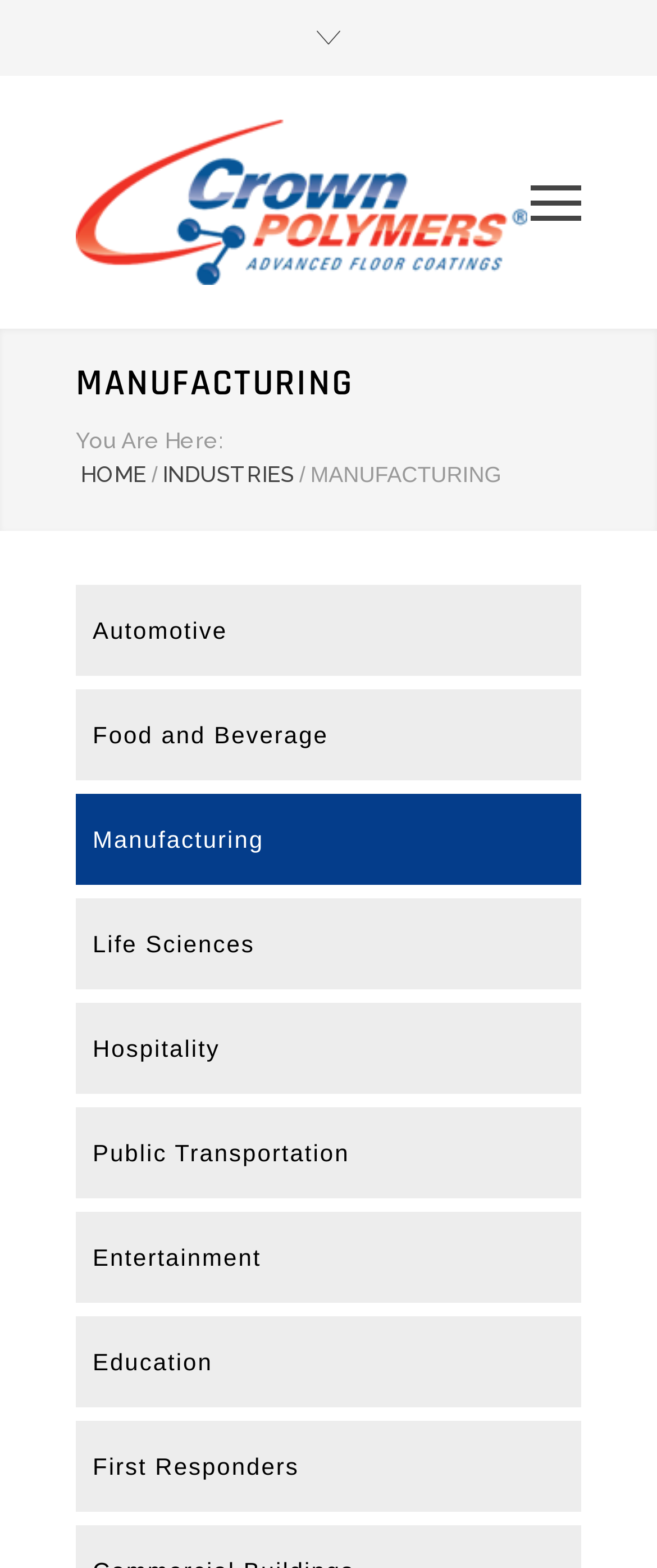What is the logo located at?
Answer briefly with a single word or phrase based on the image.

top-left